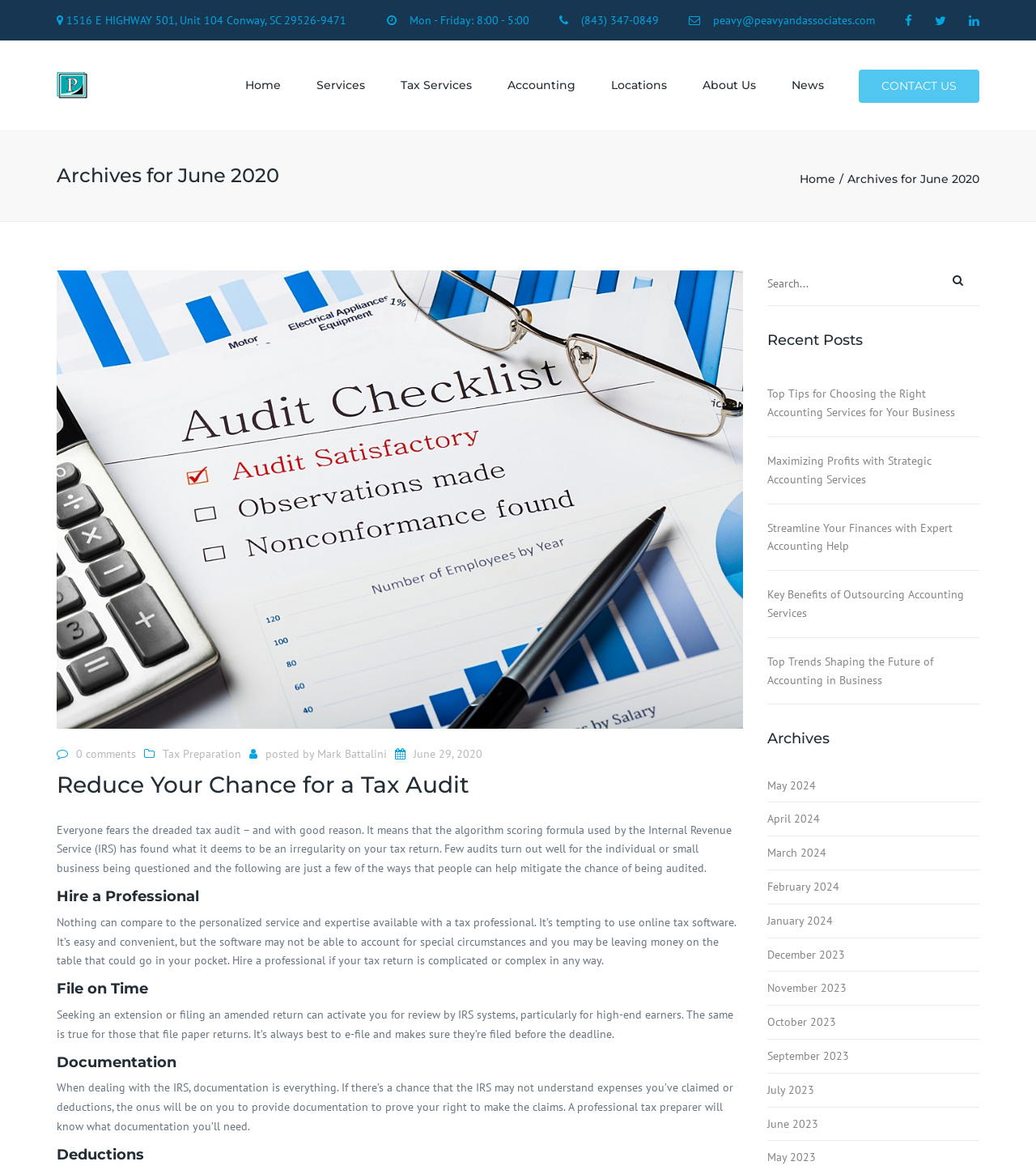Examine the image carefully and respond to the question with a detailed answer: 
What is the address of Peavy and Associates, PC?

The address can be found in the top section of the webpage, in the LayoutTable with the bounding box coordinates [0.064, 0.011, 0.334, 0.023]. It is a StaticText element with the text '1516 E HIGHWAY 501, Unit 104 Conway, SC 29526-9471'.